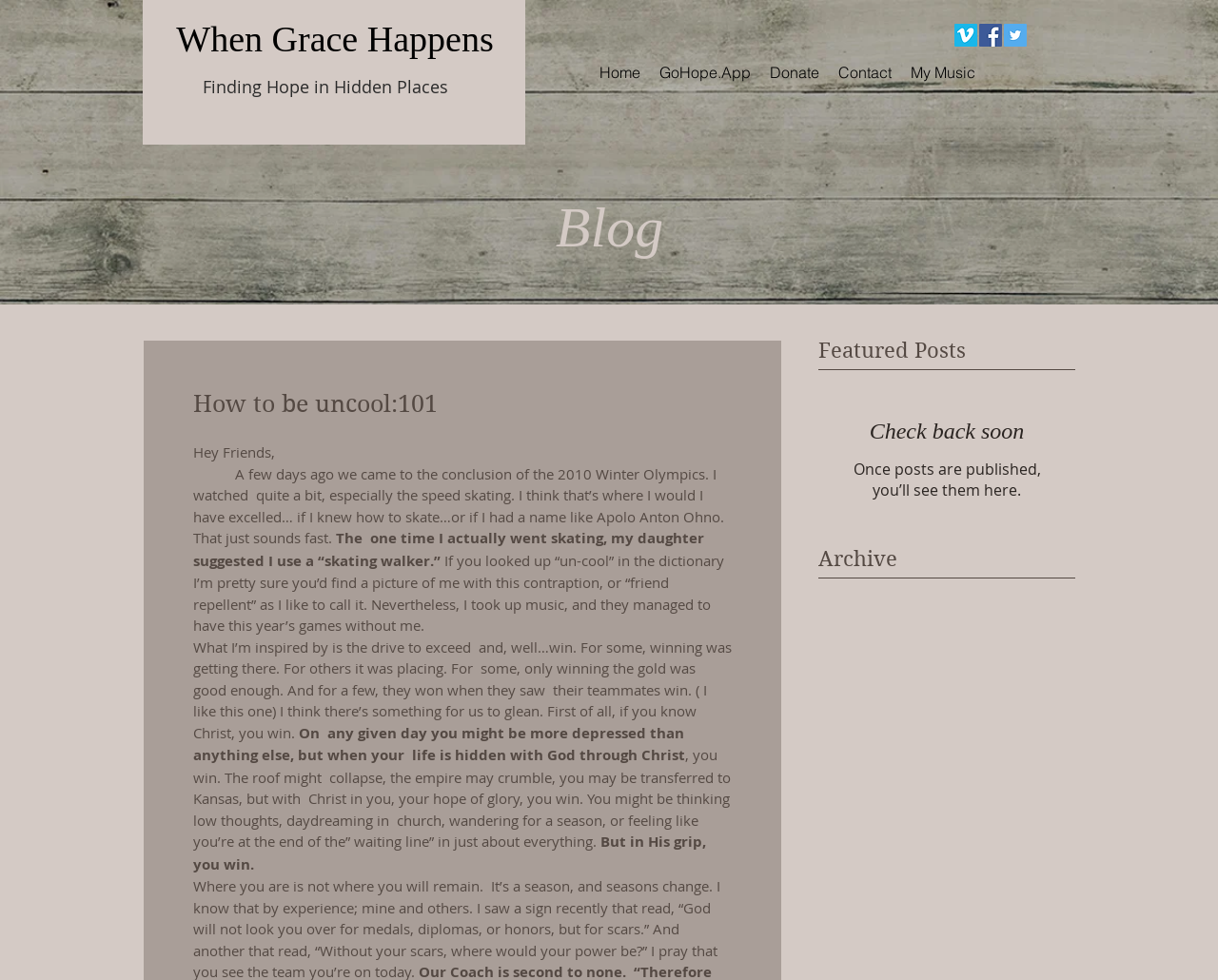Locate the bounding box coordinates of the element I should click to achieve the following instruction: "Click on the 'Donate' link".

[0.624, 0.056, 0.68, 0.091]